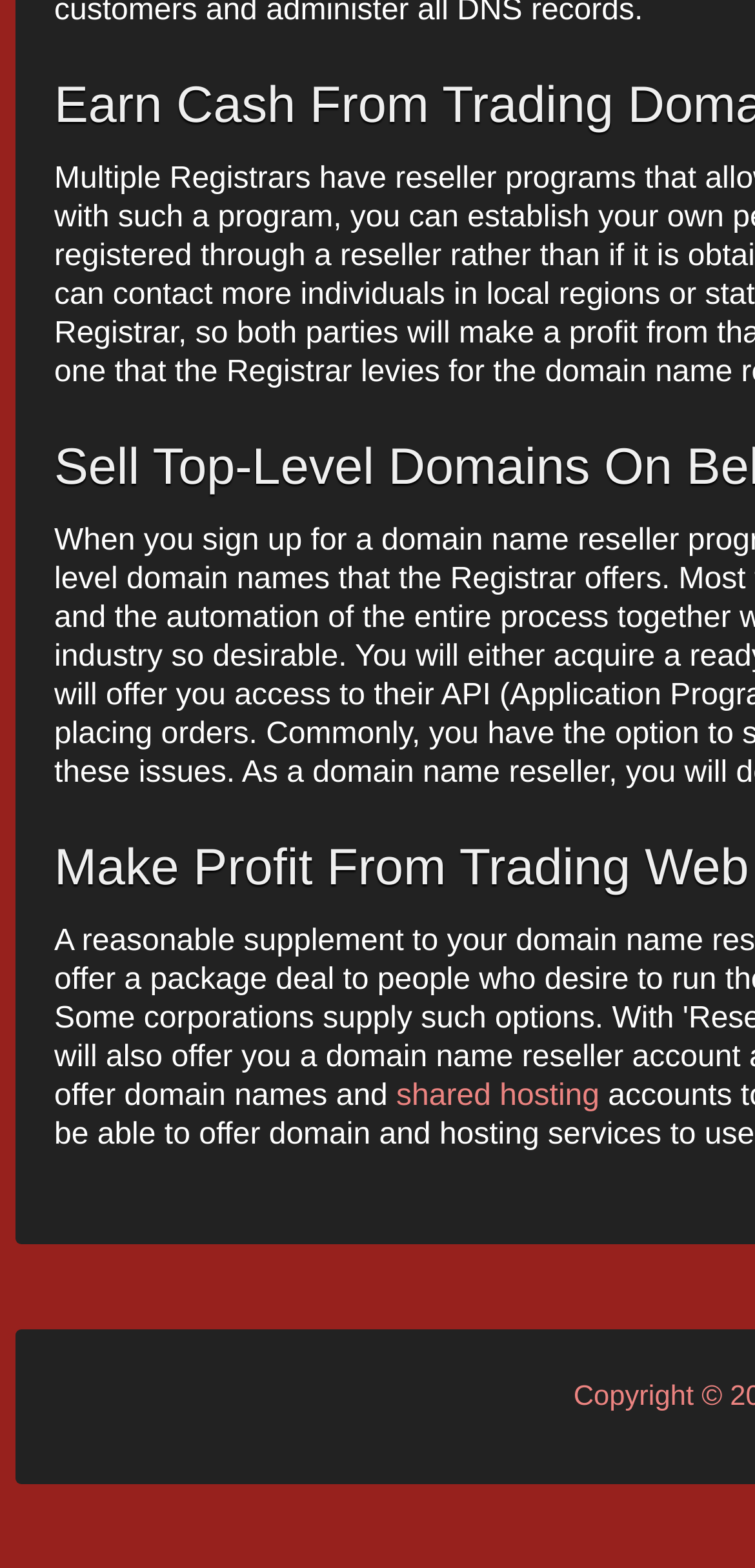Determine the bounding box coordinates for the UI element described. Format the coordinates as (top-left x, top-left y, bottom-right x, bottom-right y) and ensure all values are between 0 and 1. Element description: shared hosting

[0.525, 0.689, 0.794, 0.71]